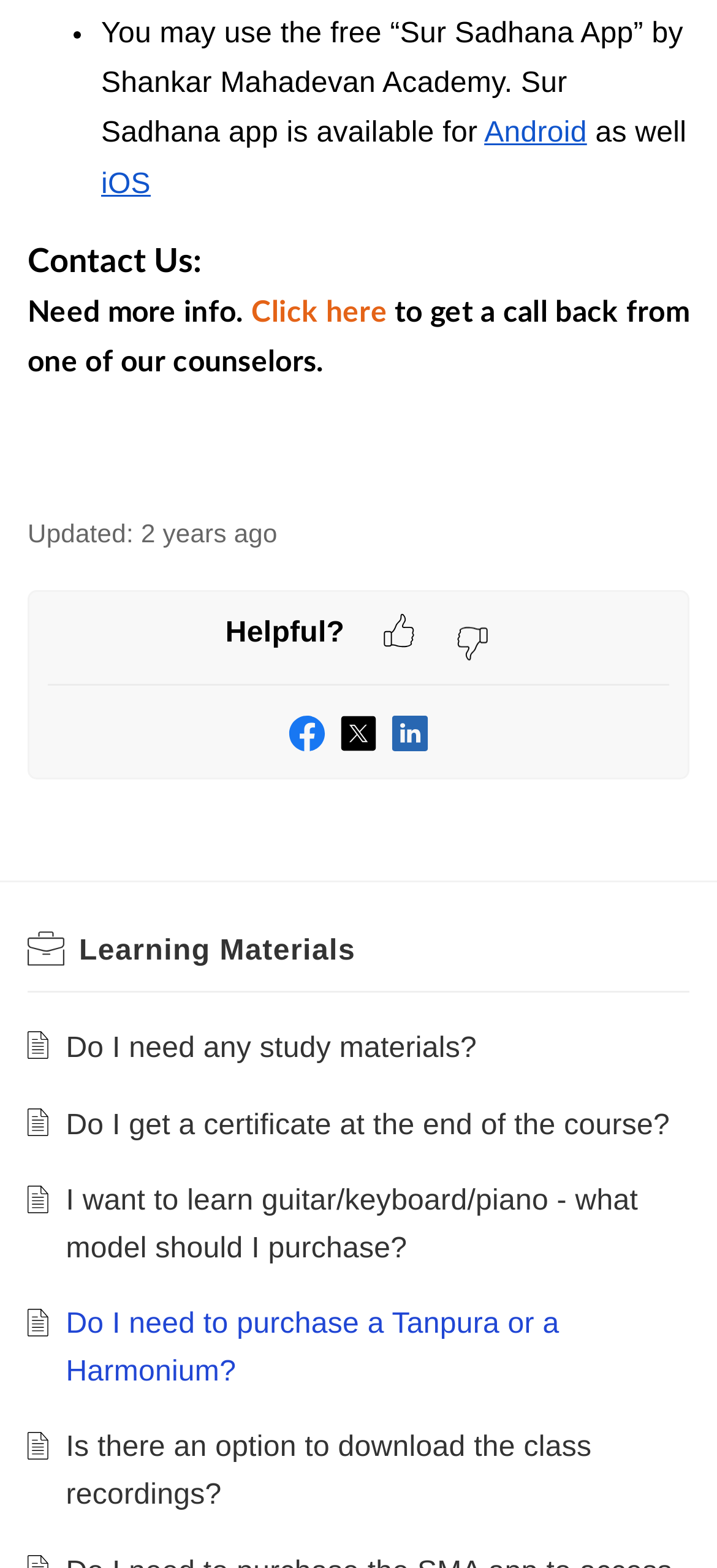What are the two platforms on which the Sur Sadhana app is available?
Refer to the image and respond with a one-word or short-phrase answer.

Android and iOS